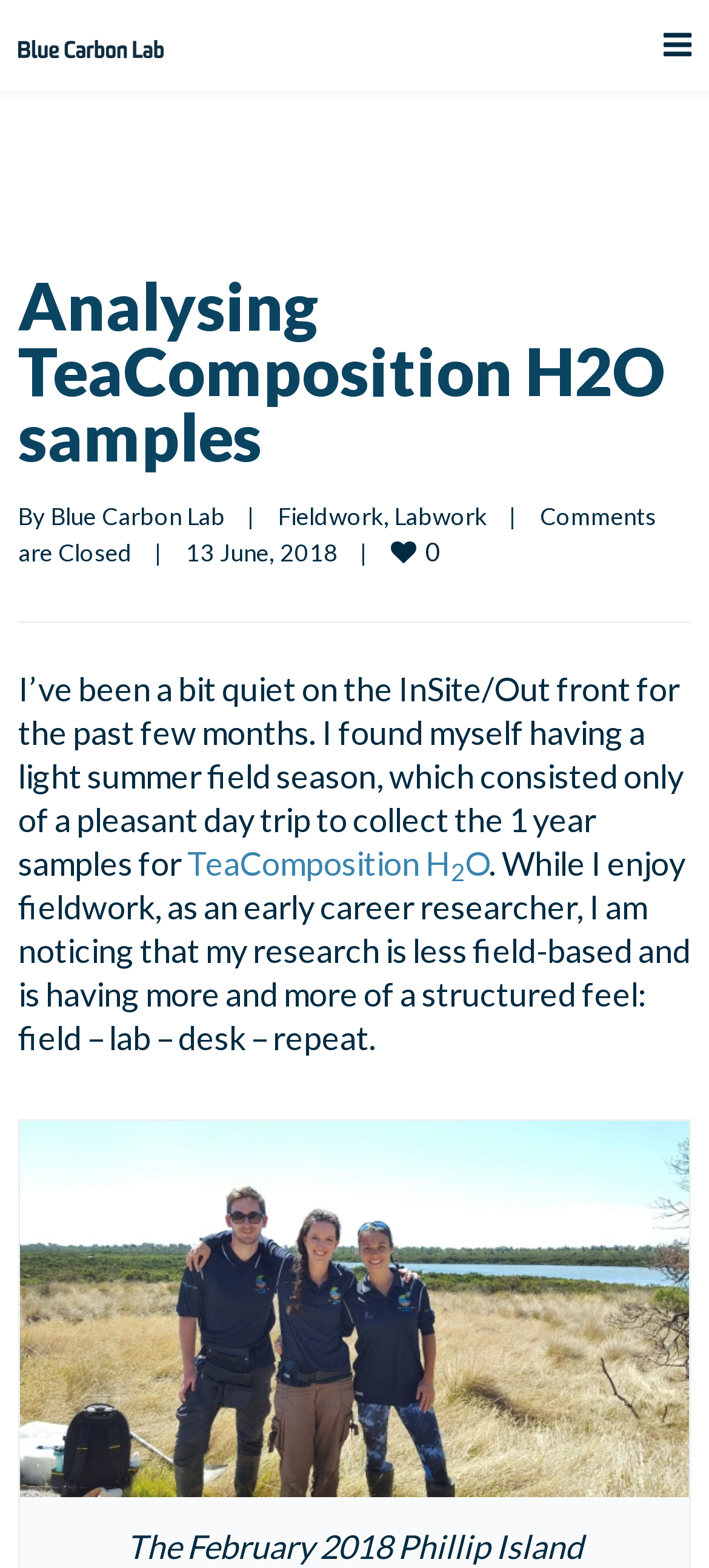How many people are in the team photo?
Using the visual information, reply with a single word or short phrase.

Three